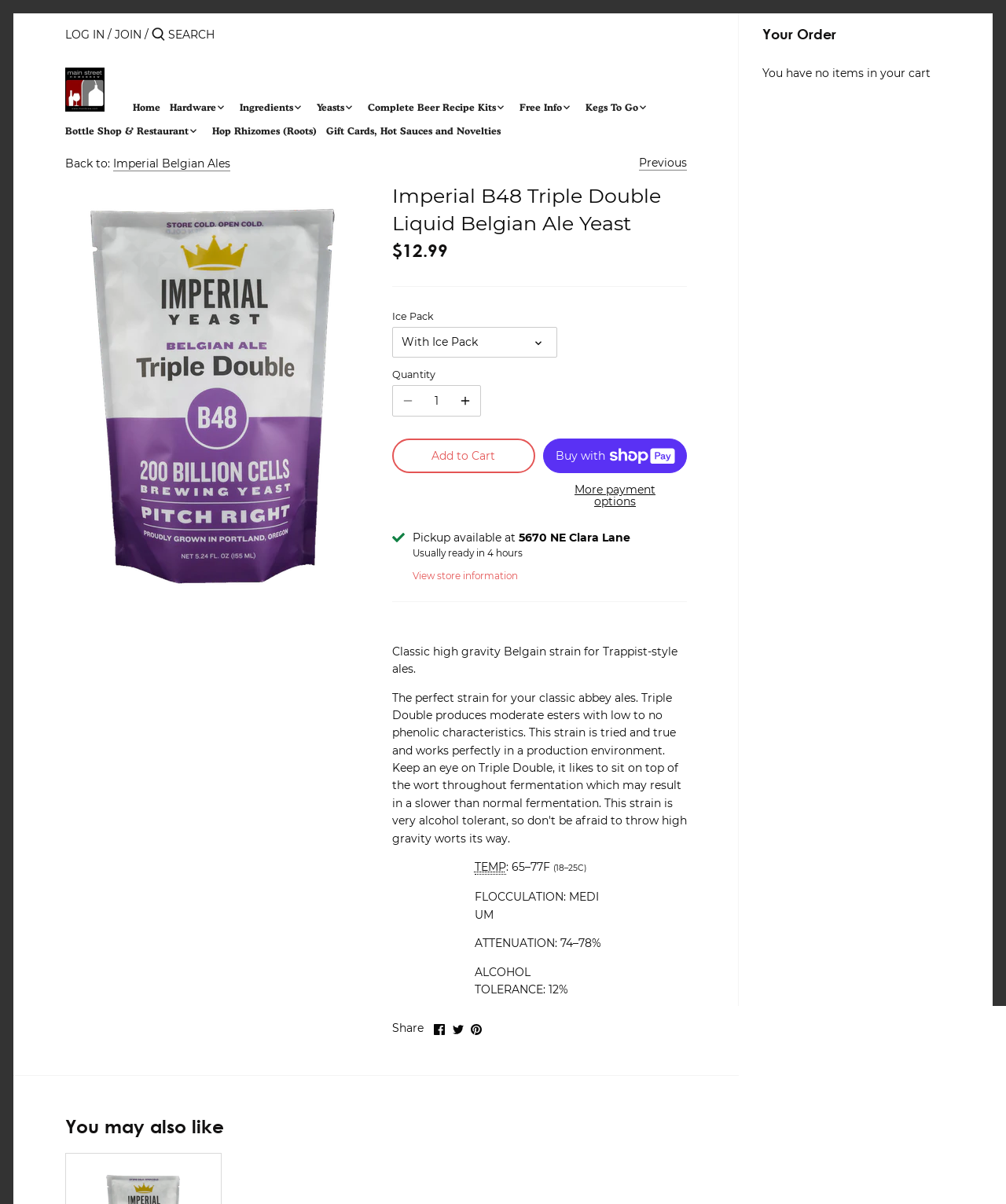Is the 'Ice Pack' option available for this product?
Using the visual information, reply with a single word or short phrase.

Yes